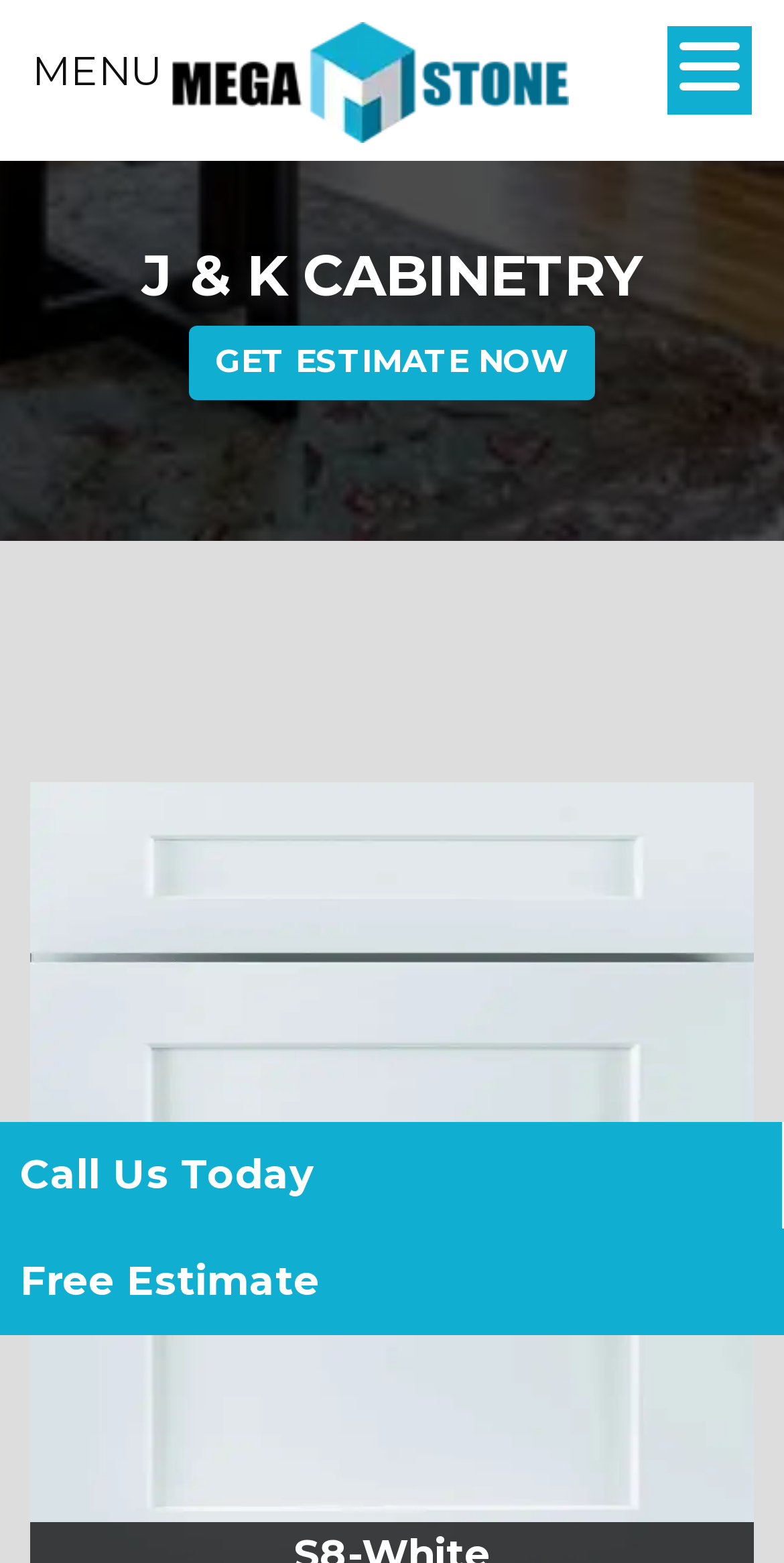What is the primary focus of the webpage?
Look at the image and answer the question with a single word or phrase.

Cabinetry products